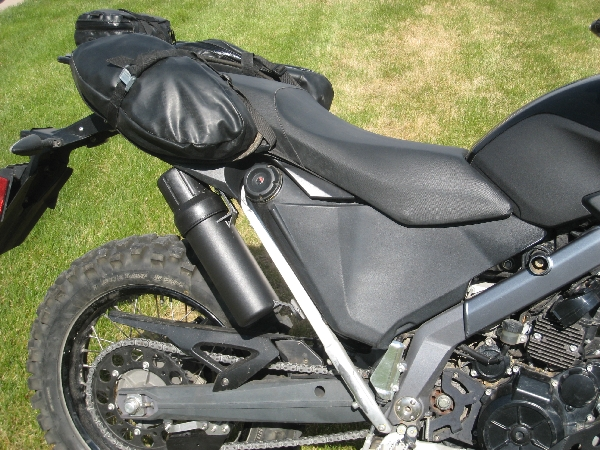Please give a succinct answer to the question in one word or phrase:
What type of tires does the motorcycle have?

Off-road tires